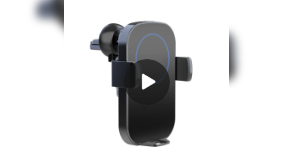What is the charger designed for?
Based on the image, give a one-word or short phrase answer.

Convenience and efficiency